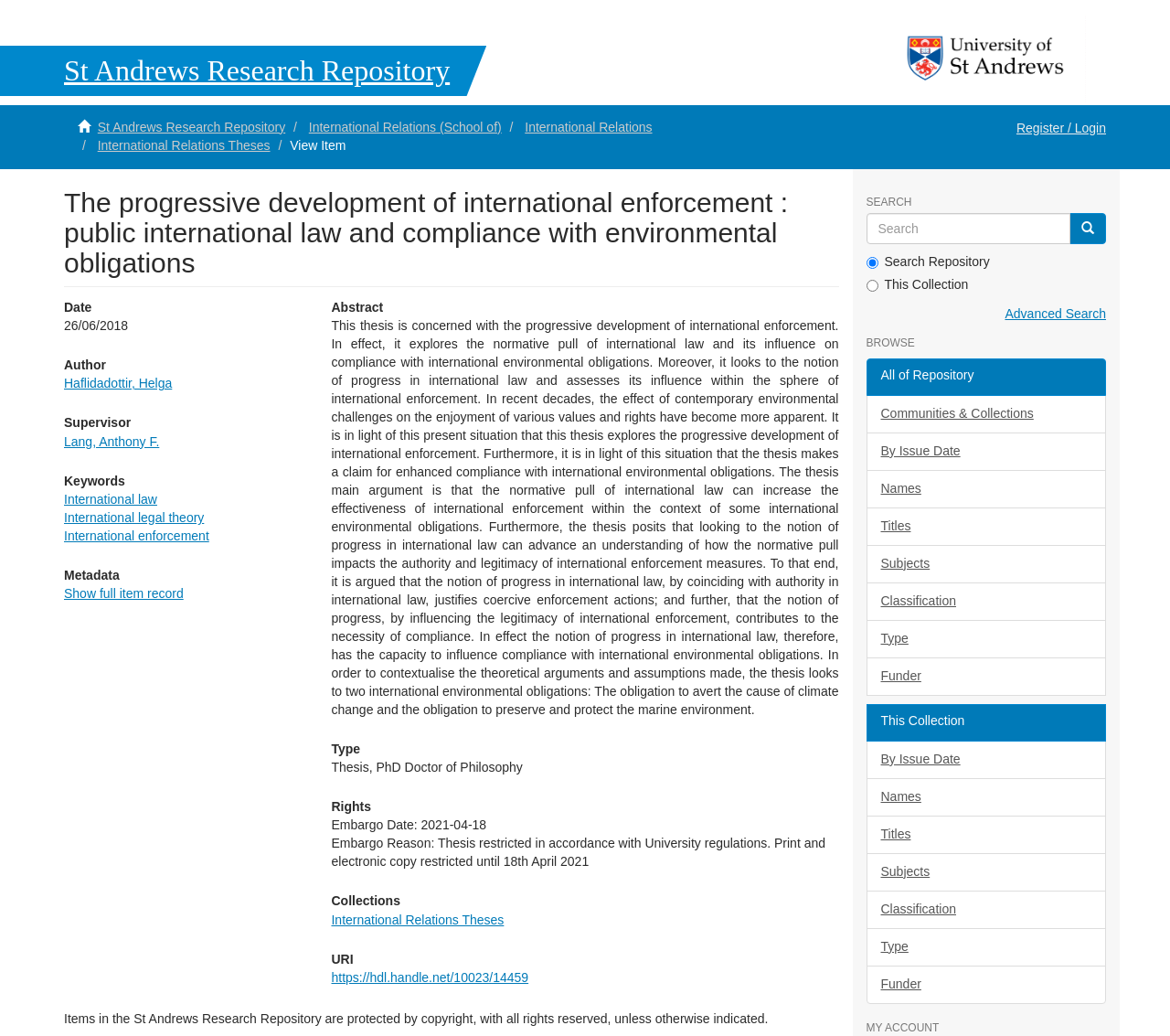Who is the author of the thesis?
Provide a detailed and well-explained answer to the question.

I found the author of the thesis by looking at the 'Author' heading and the corresponding link 'Haflidadottir, Helga'.